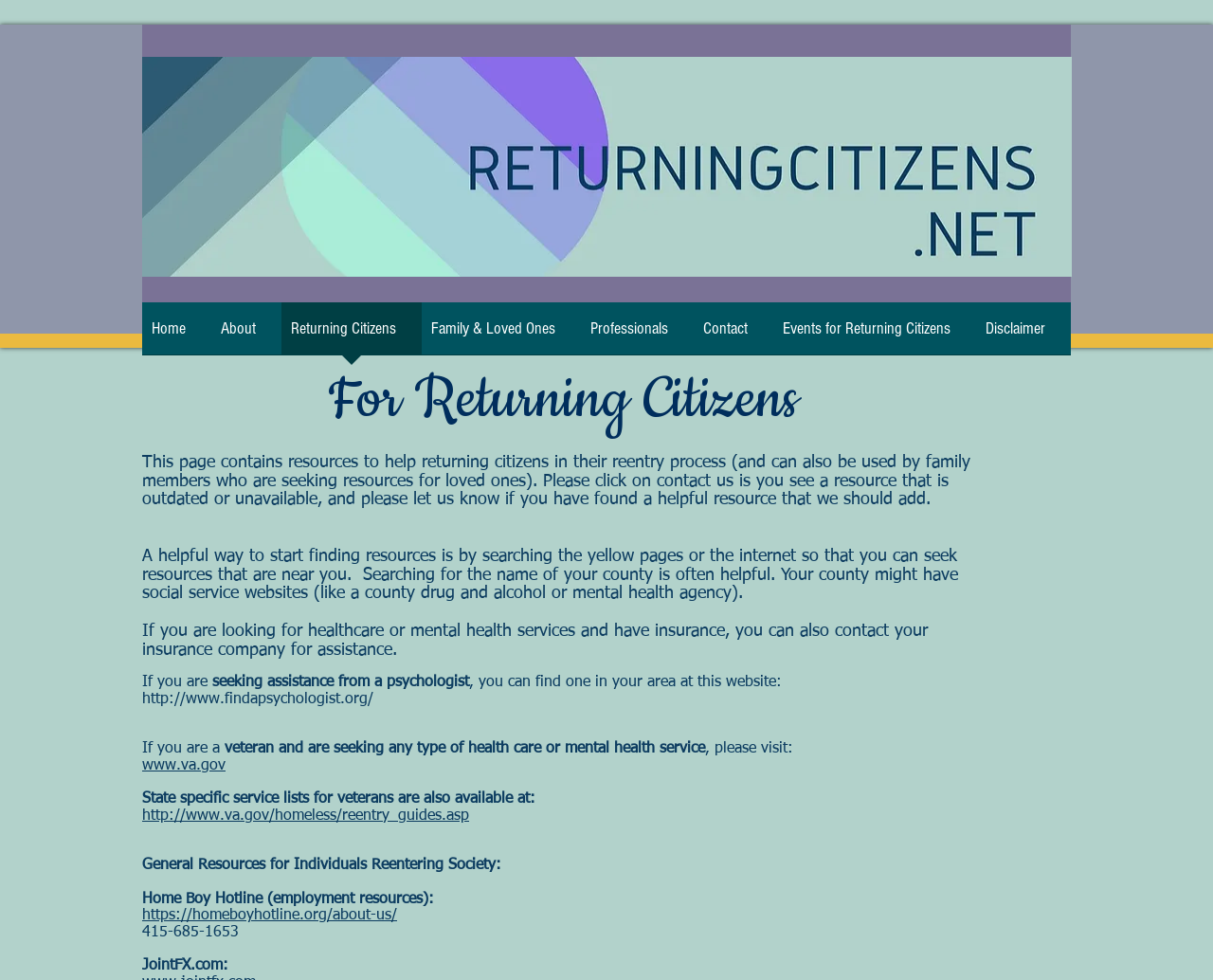What is the purpose of this webpage?
Look at the image and respond to the question as thoroughly as possible.

Based on the content of the webpage, it appears to provide resources and information to help individuals who are reentering society after being incarcerated. The webpage contains links to various organizations and websites that offer assistance with healthcare, mental health services, employment, and other aspects of reentry.